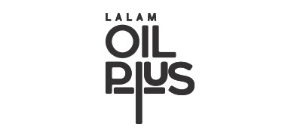Use a single word or phrase to answer the question:
What is the color scheme of the logo?

Monochrome